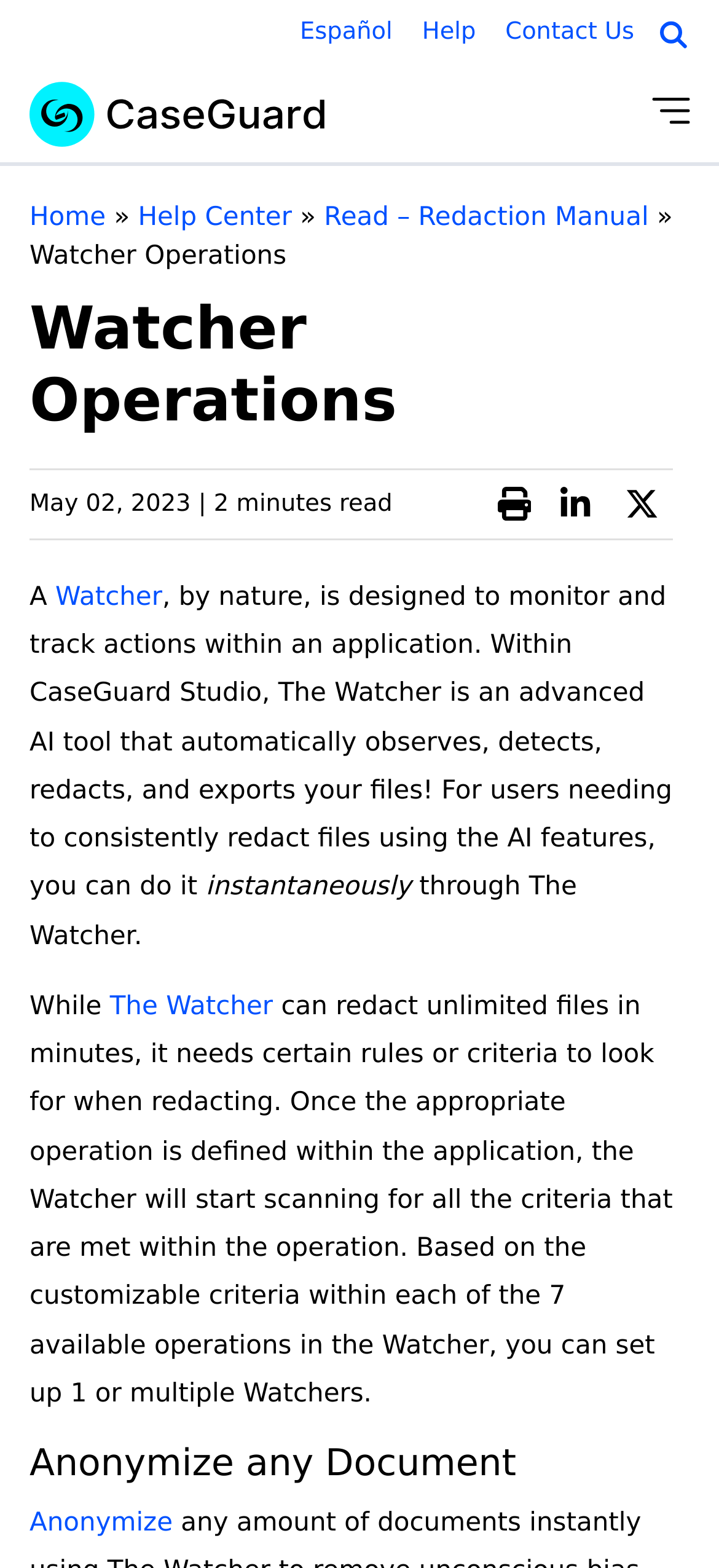Could you locate the bounding box coordinates for the section that should be clicked to accomplish this task: "Search for something".

[0.05, 0.141, 0.95, 0.191]